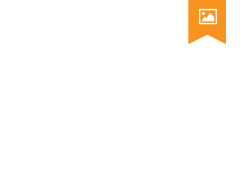Please examine the image and answer the question with a detailed explanation:
What is the main theme of the image?

The caption 'employee fraud' is prominently displayed across the top of the image, which suggests that the main theme of the image is related to employee fraud and its protection.